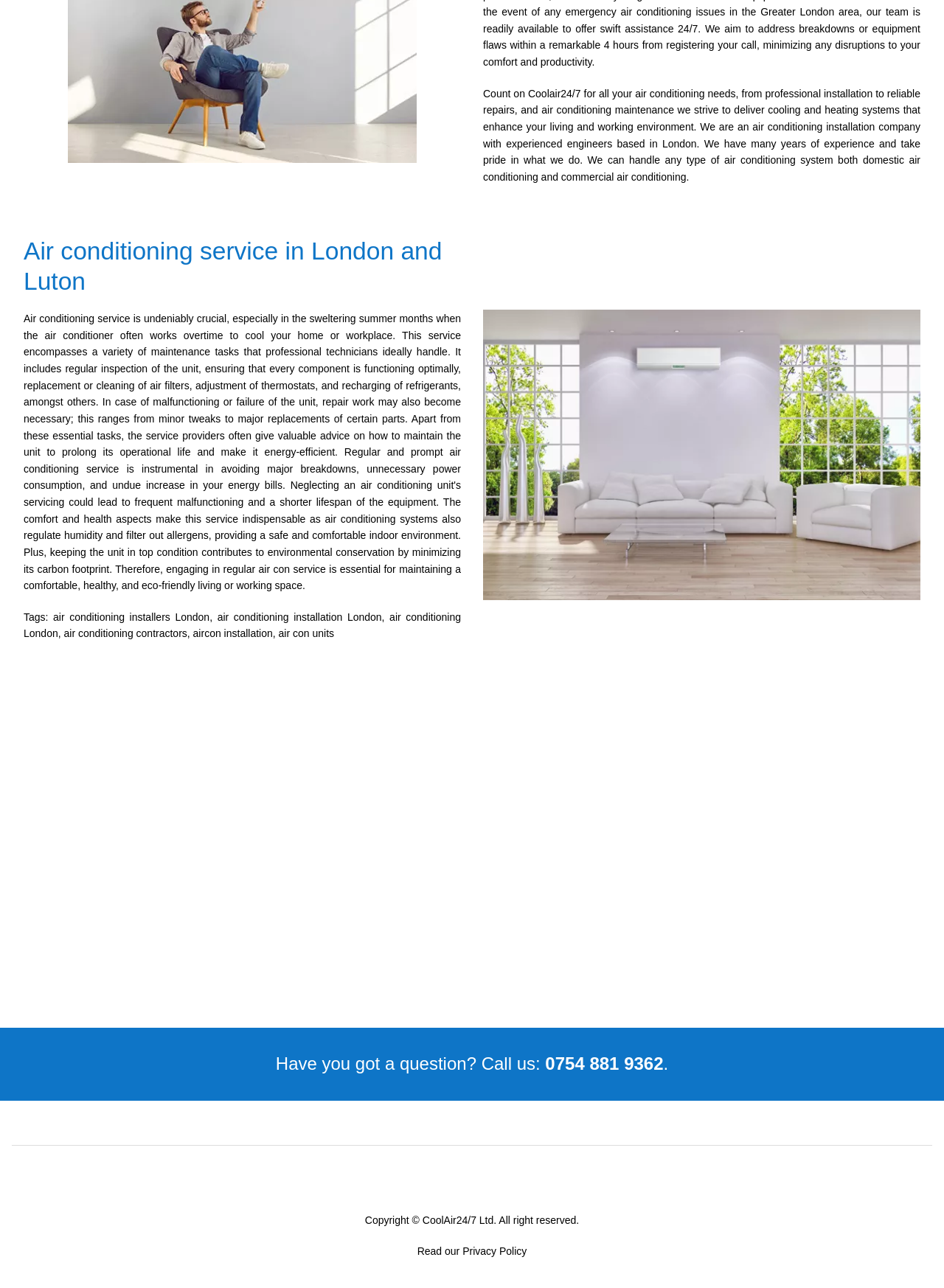Provide your answer in a single word or phrase: 
What is the company's name?

CoolAir24/7